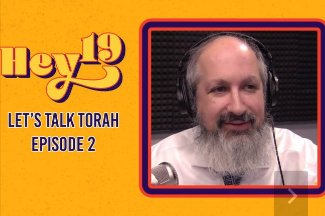Create an extensive caption that includes all significant details of the image.

The image features a still from the podcast series "Hey 19," specifically highlighting "Let's Talk Torah - Episode 2." The vibrant, visually engaging background incorporates a bright yellow with playful orange accents, enhancing the lively theme of the podcast. In the foreground, the host, a man with a distinctive beard, is depicted wearing headphones, suggesting a dynamic discussion is taking place. His expression conveys engagement and warmth, inviting listeners into the conversation. The text prominently displayed reads "Hey 19" at the top left, while the episode title "LET'S TALK TORAH EPISODE 2" is positioned adjacent to him, emphasizing the focus of the discussion. The overall design and composition reflect a modern and approachable tone, perfect for drawing in an audience interested in exploring Torah topics.